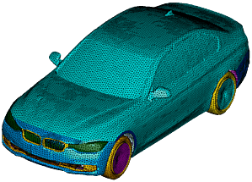What color is the vehicle primarily colored in?
Using the image, elaborate on the answer with as much detail as possible.

The vehicle is primarily colored in shades of blue, with notable red and yellow accents at the wheels, indicating specific areas of interest for sound pressure distribution analysis.